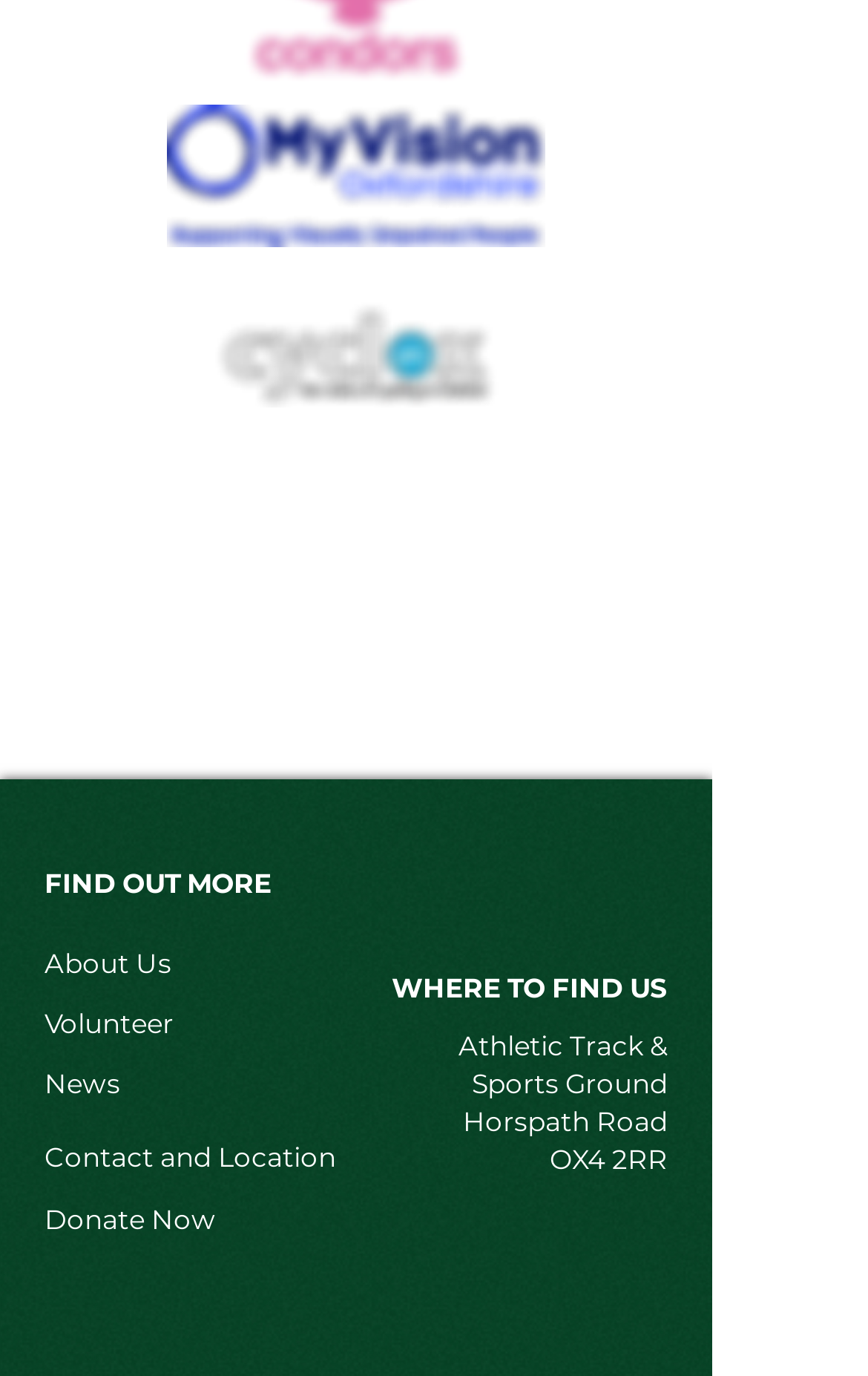Given the element description, predict the bounding box coordinates in the format (top-left x, top-left y, bottom-right x, bottom-right y), using floating point numbers between 0 and 1: Cataldo Images

None